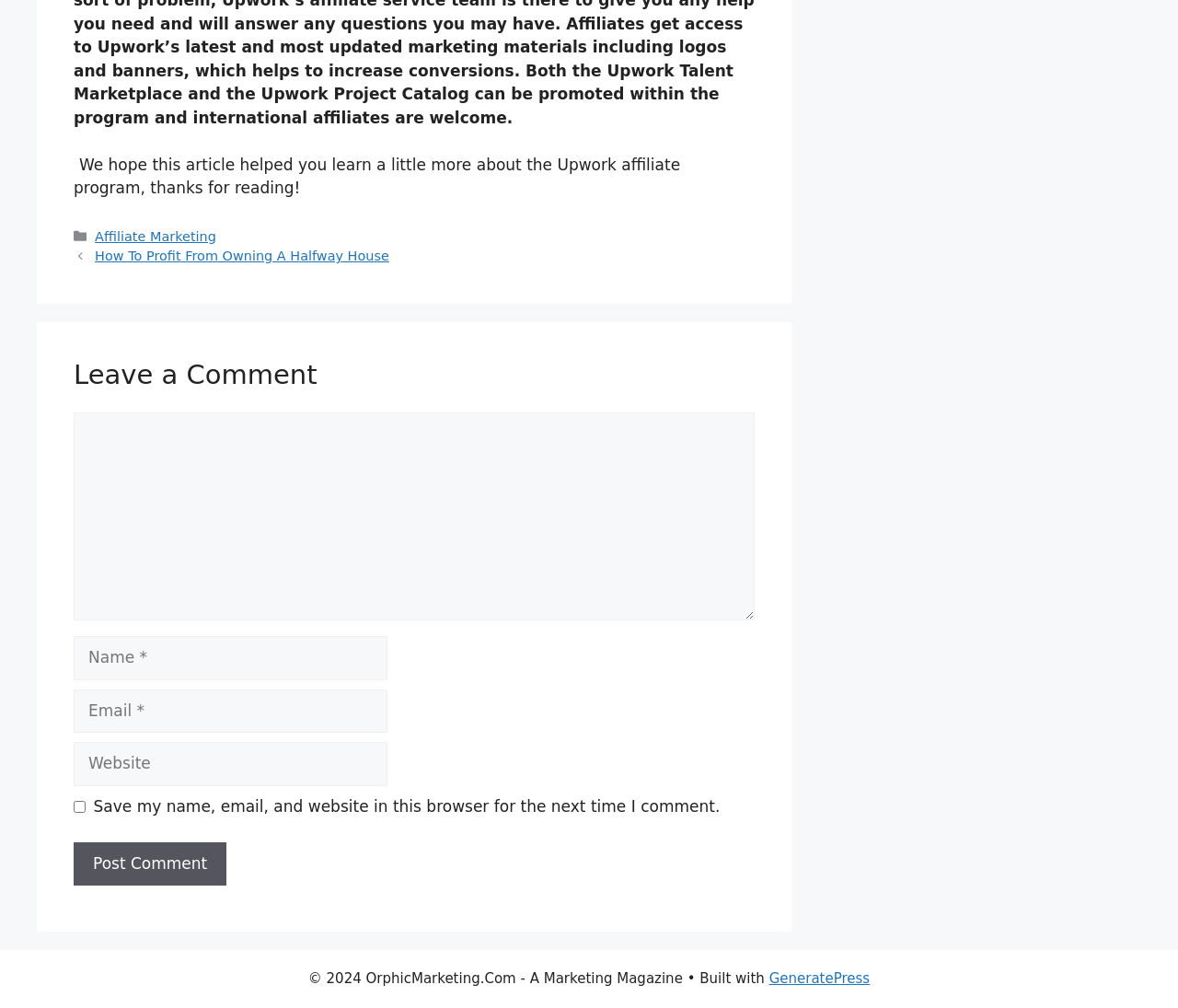Please pinpoint the bounding box coordinates for the region I should click to adhere to this instruction: "Enter your name".

[0.062, 0.631, 0.329, 0.675]